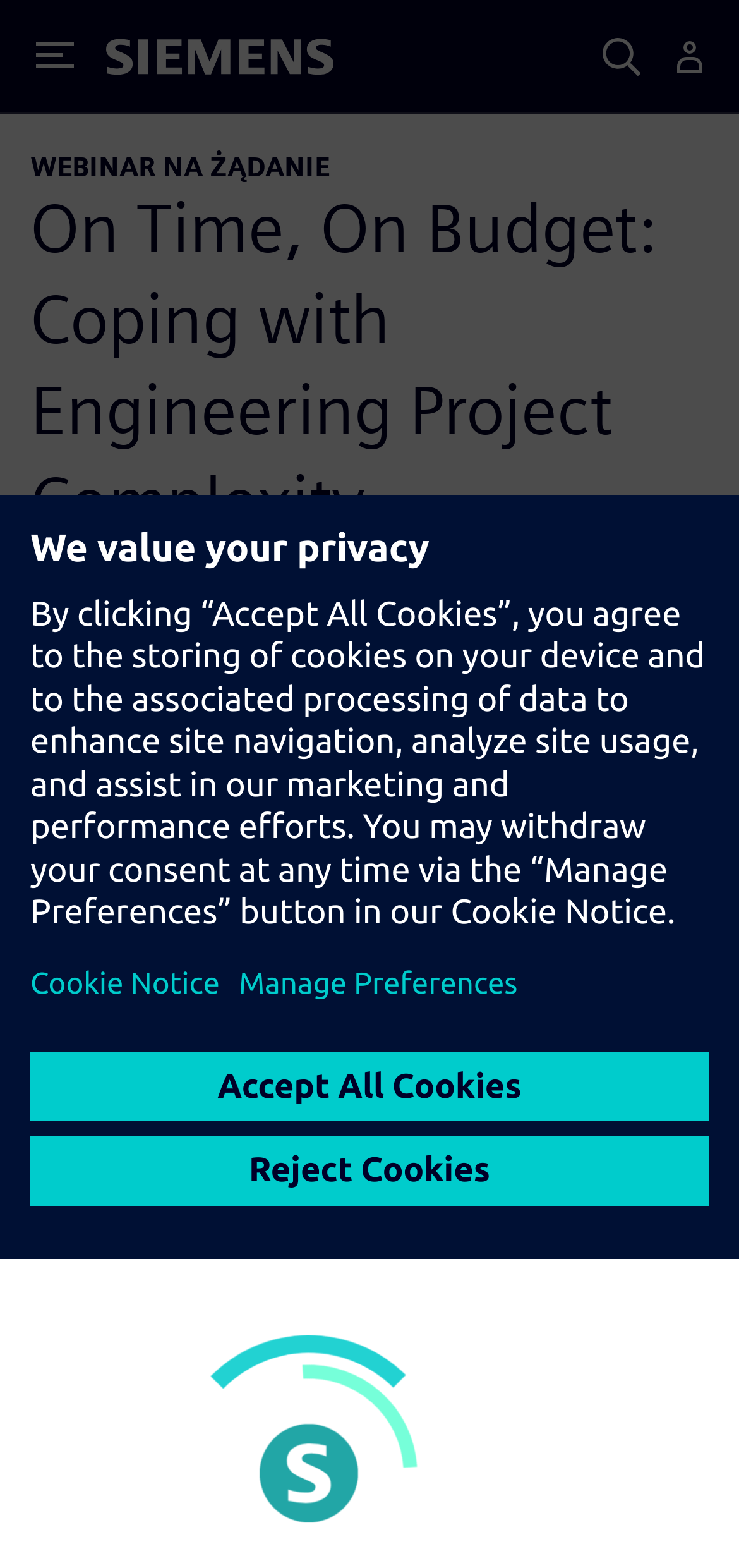Summarize the contents and layout of the webpage in detail.

The webpage is about Siemens Digital Industries Software's product lifecycle management (PLM) solutions. At the top left corner, there is a button to toggle the menu. Next to it, there is a link to Siemens. On the top right corner, there is a search button with a search icon. 

Below the search button, there is a link with no text, accompanied by an image. The main heading "On Time, On Budget: Coping with Engineering Project Complexity" is located at the top center of the page. 

Under the main heading, there is a section with a Polish phrase "WEBINAR NA ŻĄDANIE" which means "WEBINAR ON DEMAND". Below this section, there is a group of social media sharing buttons, including Twitter, Facebook, LinkedIn, and email. 

The main content of the page is an article or a webinar about coping with engineering project complexity, with a large image or figure taking up most of the page. The image is accompanied by a link with the same title as the main heading. 

At the bottom left corner, there is a button to open privacy settings. A dialog box with a heading "We value your privacy" appears in the middle of the page, with a long paragraph of text explaining the use of cookies on the site. The dialog box has three buttons: "Reject Cookies", "Accept All Cookies", and "Manage Preferences", which is linked to the "Open Cookie Notice" button.